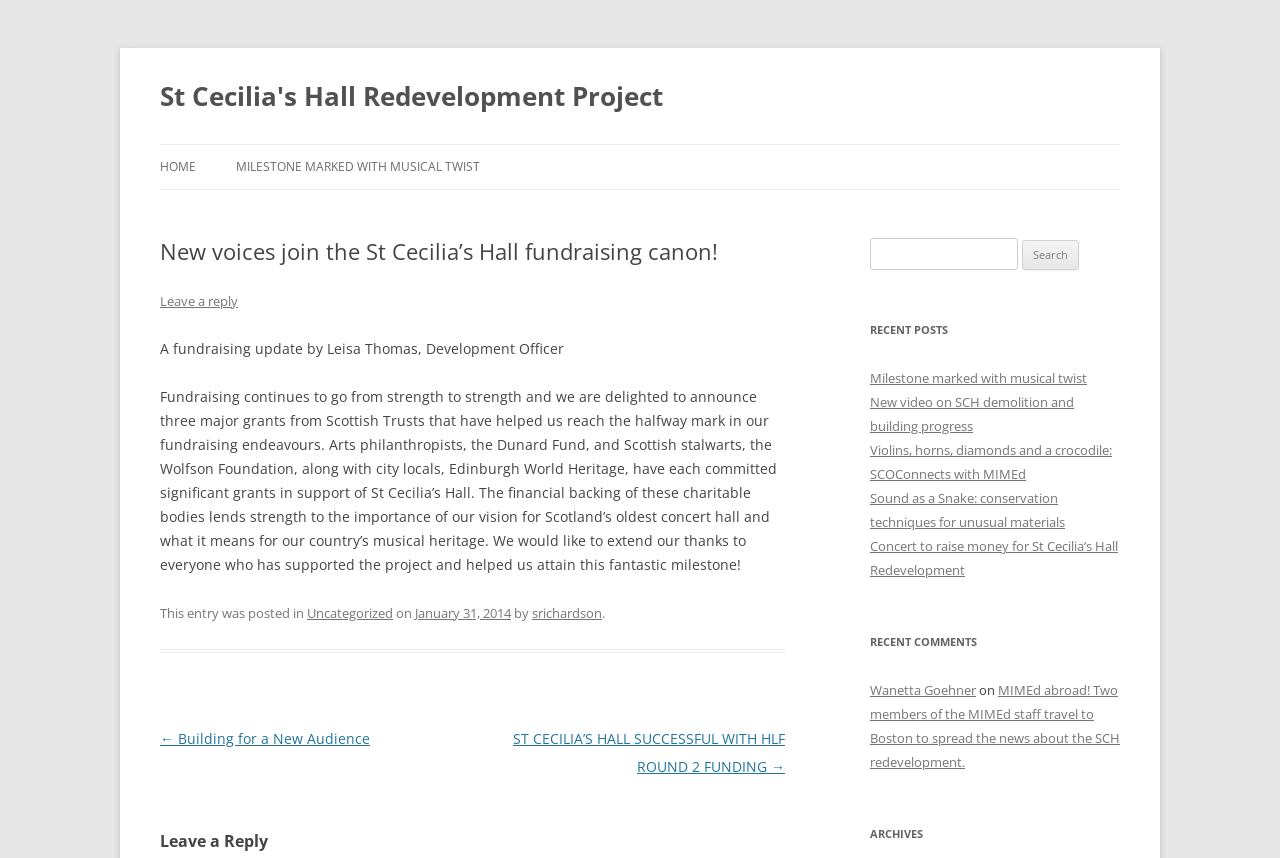Explain in detail what is displayed on the webpage.

This webpage is about the St Cecilia's Hall Redevelopment Project. At the top, there is a heading with the project's name, followed by a link to the project's page. Below this, there is a "Skip to content" link, and then a navigation menu with links to "HOME" and "MILESTONE MARKED WITH MUSICAL TWIST".

The main content of the page is an article with a heading "New voices join the St Cecilia’s Hall fundraising canon!". The article discusses the project's fundraising progress, mentioning three major grants from Scottish Trusts that have helped the project reach its halfway mark. The article also expresses gratitude to everyone who has supported the project.

Below the article, there is a footer section with information about the post, including the category "Uncategorized", the date "January 31, 2014", and the author "srichardson".

On the right side of the page, there is a search bar with a label "Search for:" and a button to submit the search query. Below the search bar, there are several sections, including "RECENT POSTS" with links to four recent articles, "RECENT COMMENTS" with a link to a comment, and "ARCHIVES" with no specific links.

At the bottom of the page, there is a "Post navigation" section with links to the previous and next posts, and a "Leave a Reply" section with a heading and a link to leave a comment.